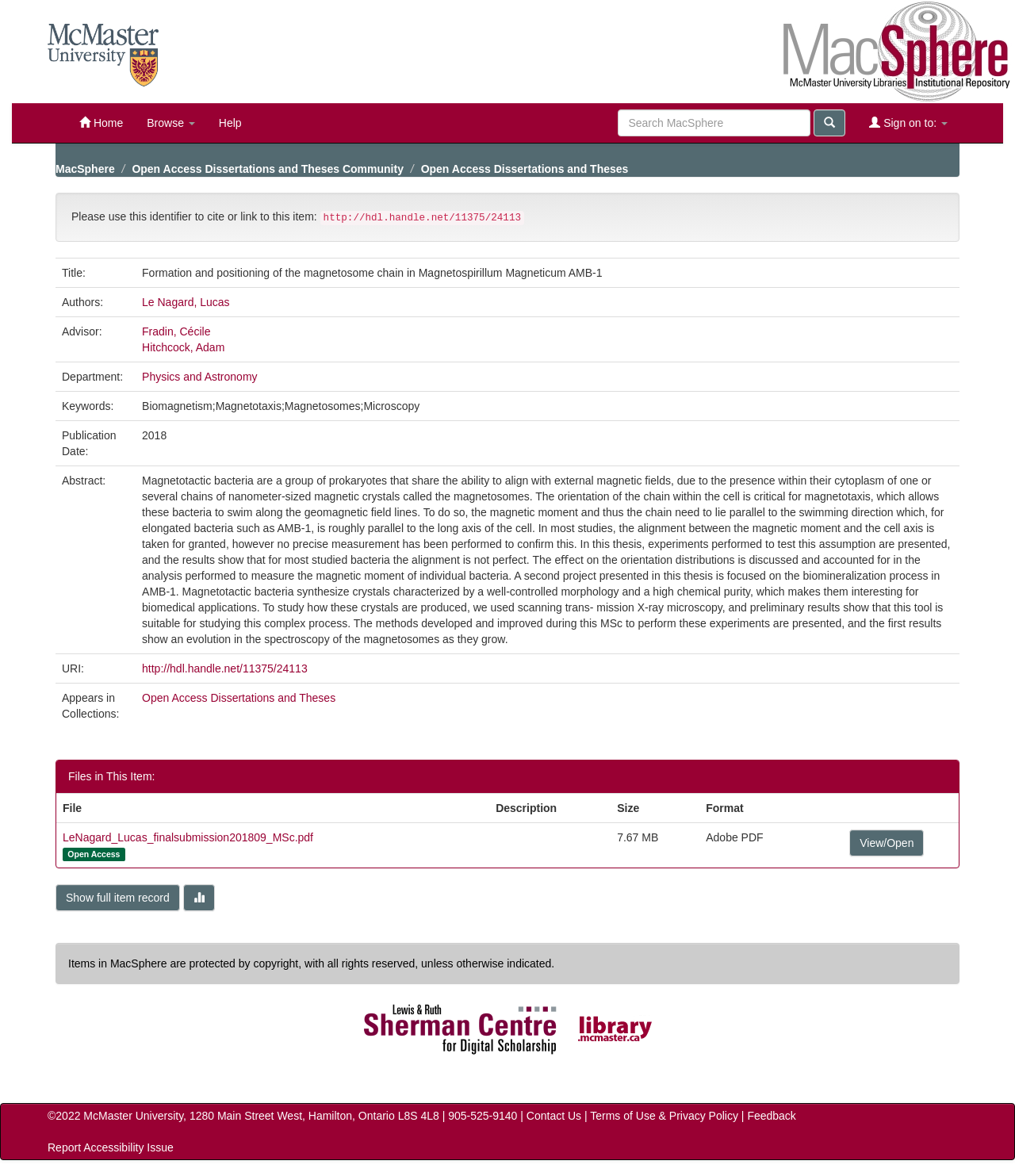Specify the bounding box coordinates of the region I need to click to perform the following instruction: "Go to Pressbooks Directory". The coordinates must be four float numbers in the range of 0 to 1, i.e., [left, top, right, bottom].

None